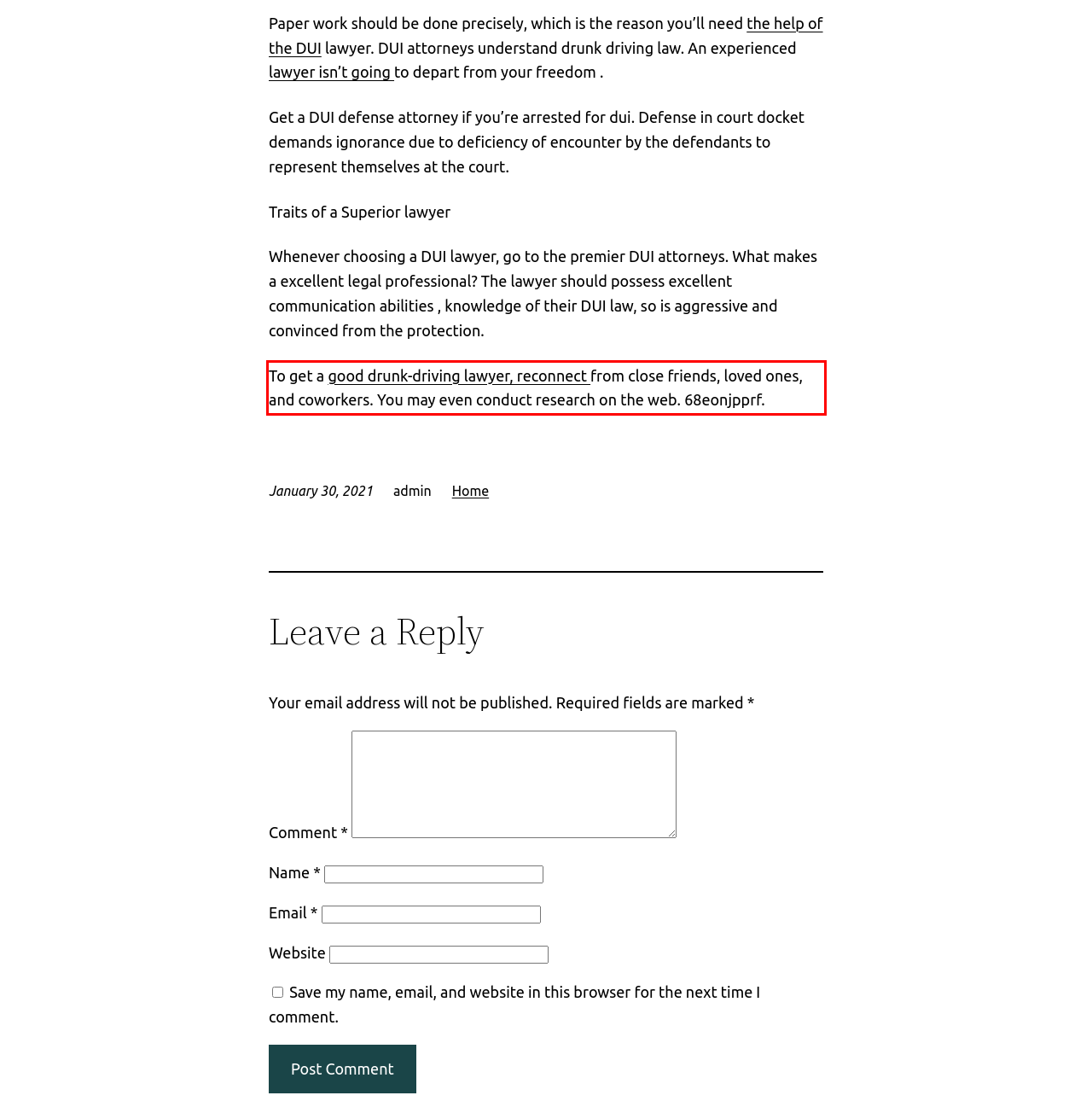Analyze the screenshot of the webpage that features a red bounding box and recognize the text content enclosed within this red bounding box.

To get a good drunk-driving lawyer, reconnect from close friends, loved ones, and coworkers. You may even conduct research on the web. 68eonjpprf.